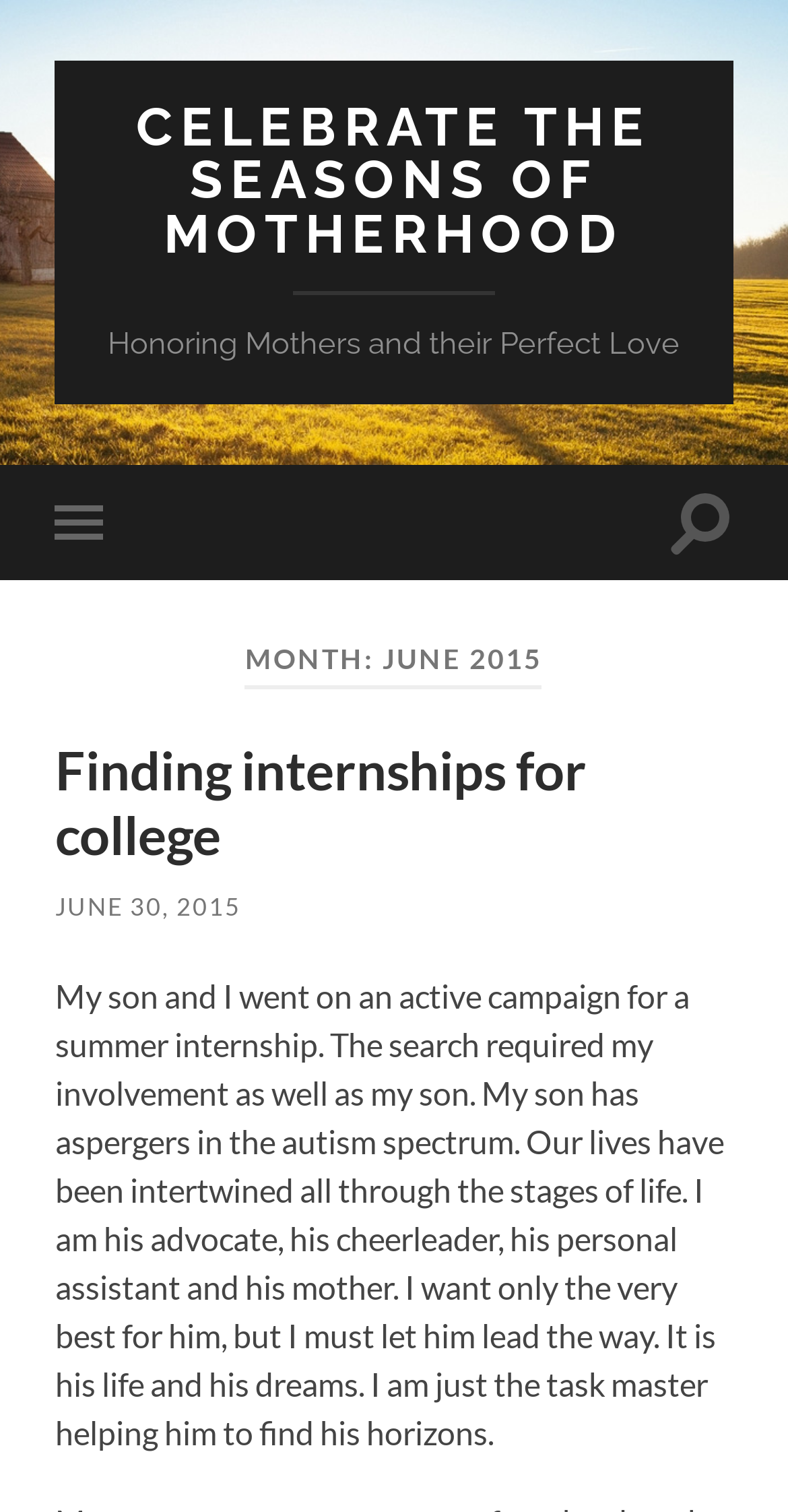Generate the text of the webpage's primary heading.

MONTH: JUNE 2015